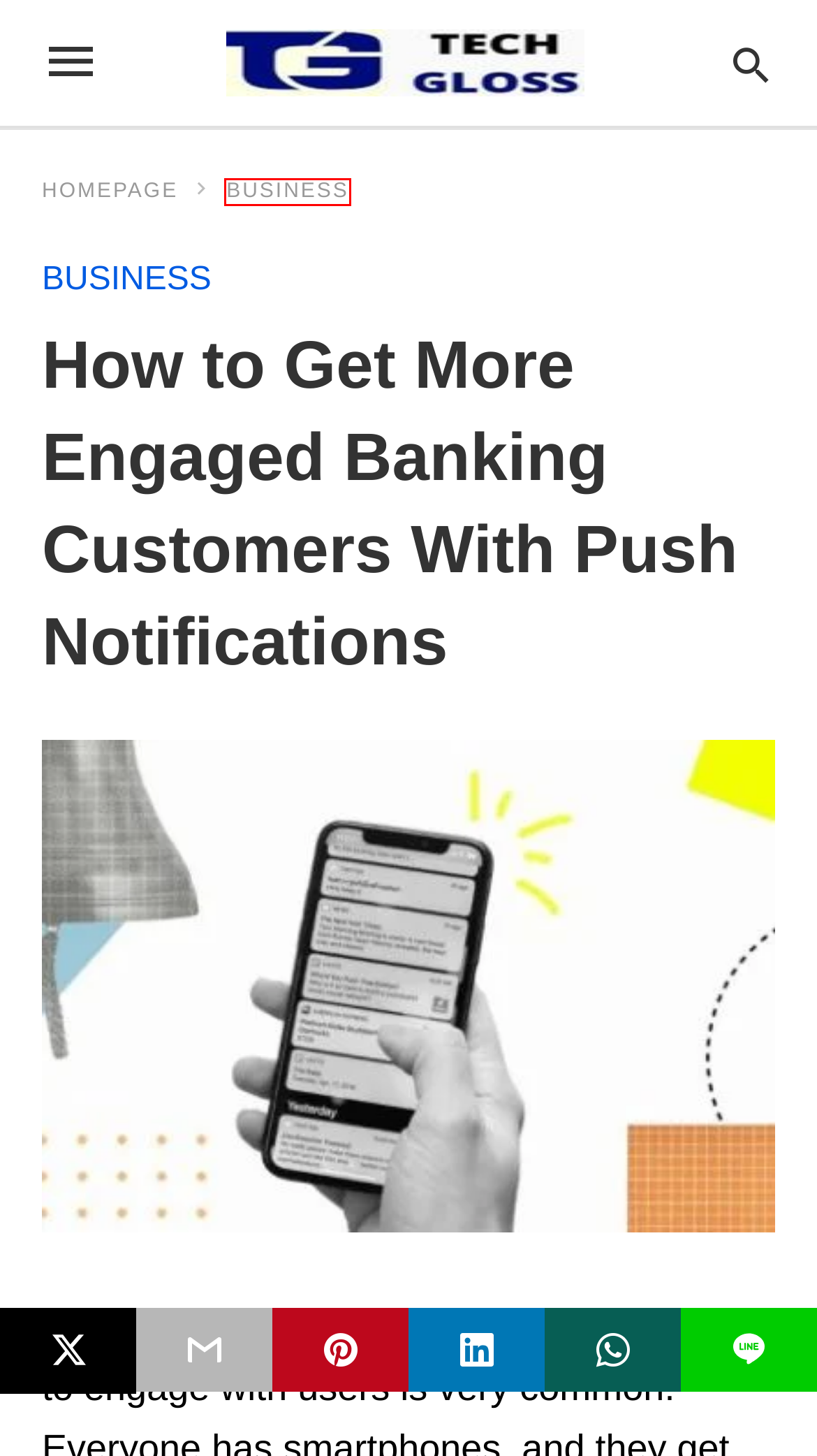Given a webpage screenshot with a red bounding box around a particular element, identify the best description of the new webpage that will appear after clicking on the element inside the red bounding box. Here are the candidates:
A. TECHNOLOGY Archives - Tech Gloss
B. GADGETS Archives - Tech Gloss
C. Tech Gloss
D. REVIEWS Archives - Tech Gloss
E. BUSINESS Archives - Tech Gloss
F. iOS Push Notifications
G. How To Create Stronger Passwords For Sports Betting Accounts
H. INTERNET & TELECOM Archives - Tech Gloss

E